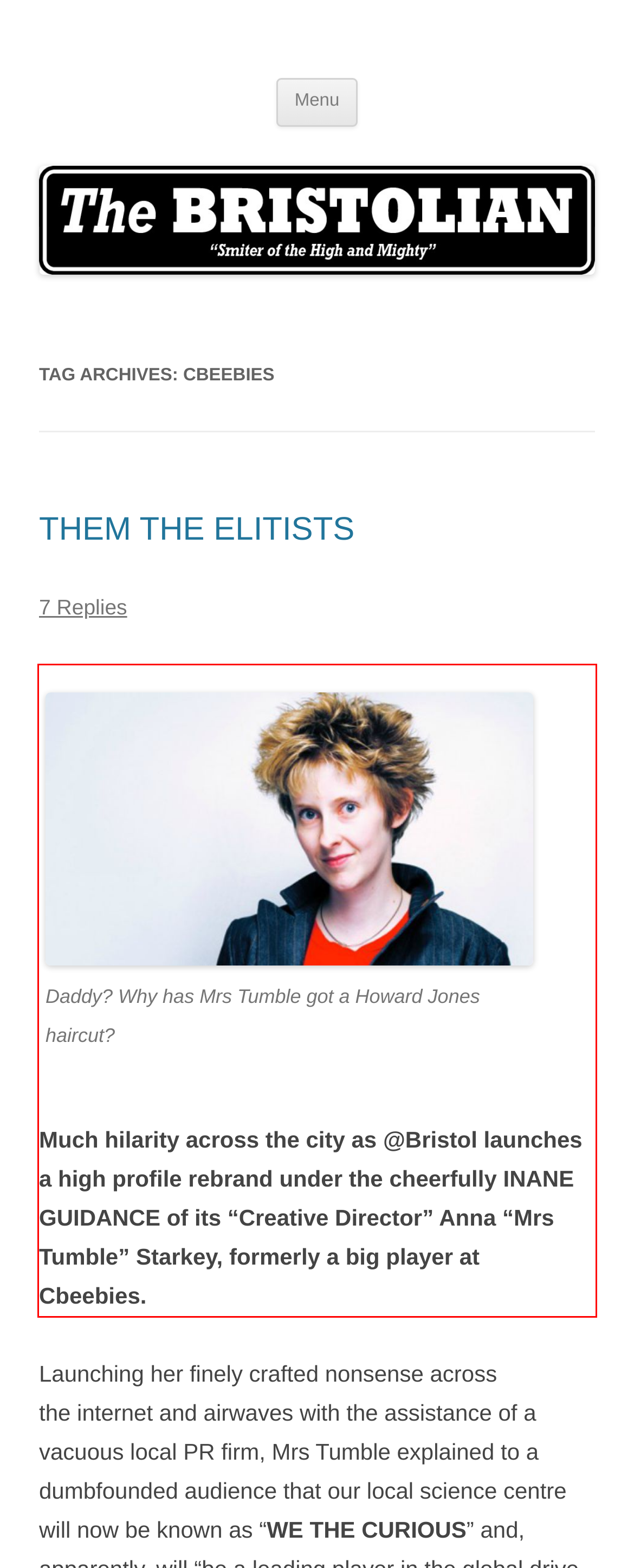Using the provided screenshot, read and generate the text content within the red-bordered area.

Much hilarity across the city as @Bristol launches a high profile rebrand under the cheerfully INANE GUIDANCE of its “Creative Director” Anna “Mrs Tumble” Starkey, formerly a big player at Cbeebies.